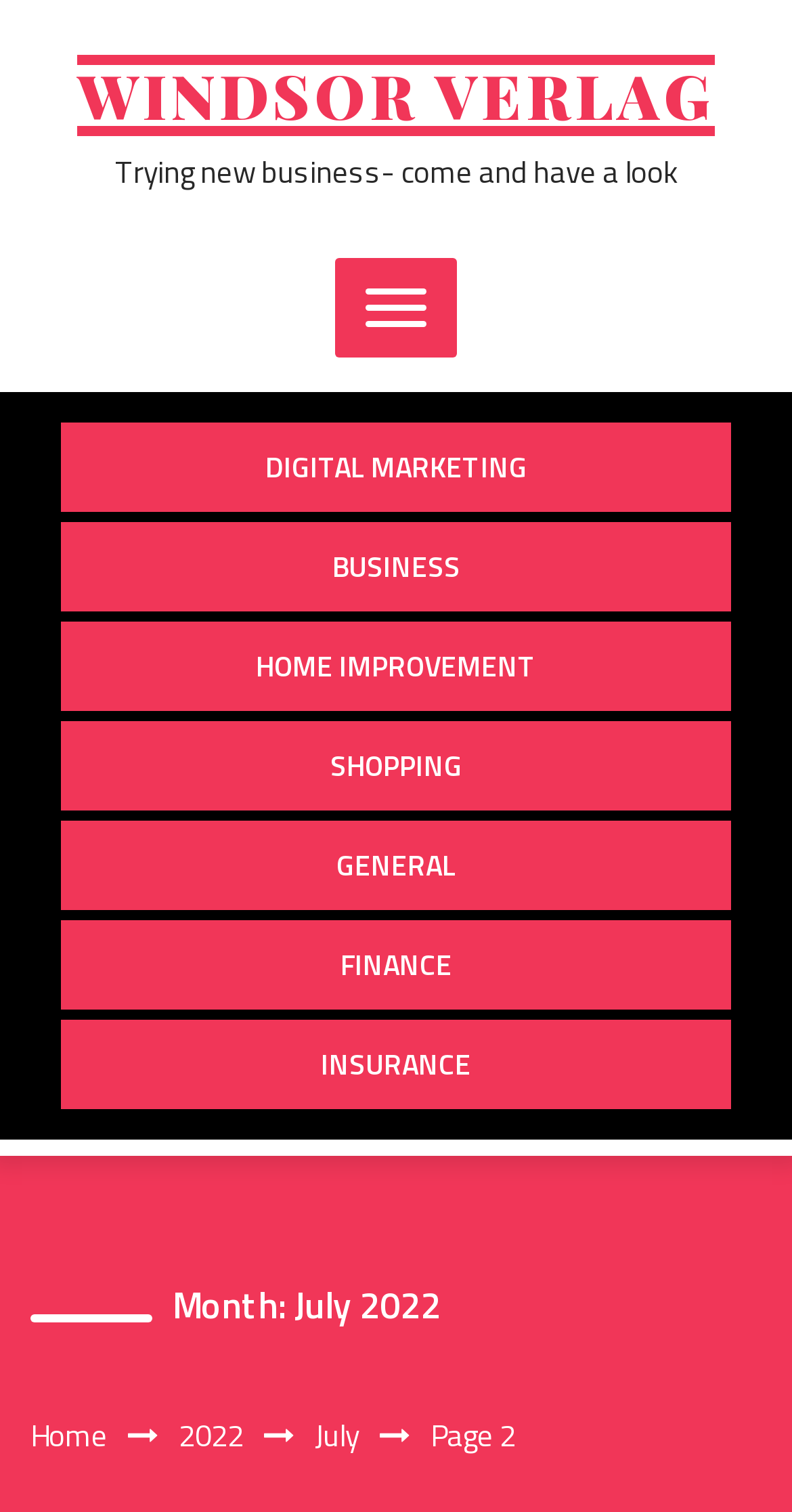Locate the bounding box of the UI element described in the following text: "parent_node: DIGITAL MARKETING".

[0.423, 0.17, 0.577, 0.236]